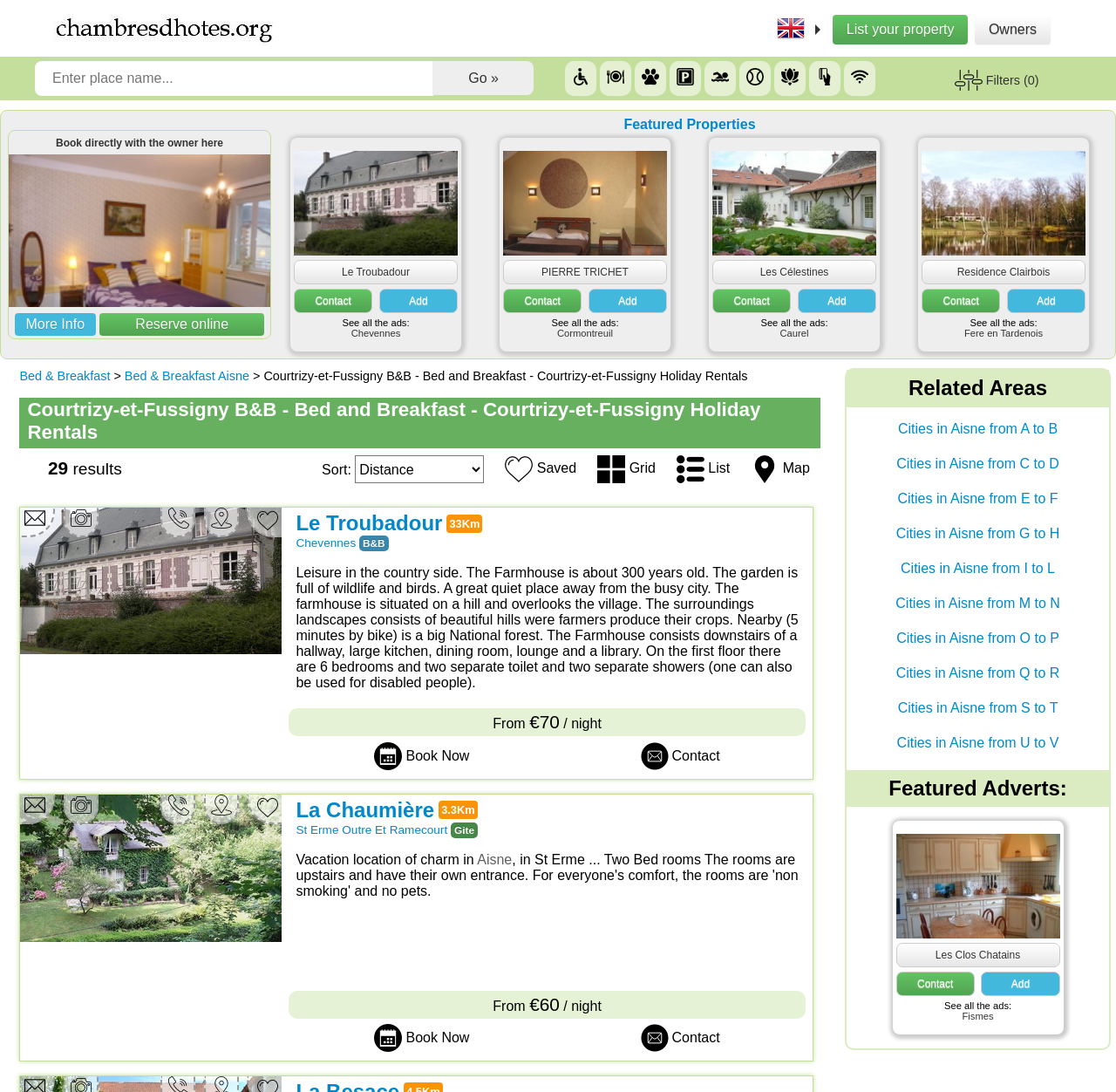Articulate a detailed summary of the webpage's content and design.

This webpage is a Bed and Breakfast (B&B) directory for Courtrizy-et-Fussigny, a location in France. At the top, there is a logo and a navigation menu with links to "List your property" and "Owners". Below the navigation menu, there is a heading that reads "Book directly with the owner here". 

The main content of the webpage is divided into two sections. The left section displays a list of featured properties, each with a heading, a link to "More Info", and a link to "Reserve online". There are five properties listed, each with a brief description and a price range starting from €75. 

The right section of the webpage displays a list of related areas, including links to cities in Aisne, a department in France. There are six links, each covering a range of cities from A to L, M to N, and so on.

Throughout the webpage, there are several calls-to-action, such as "Book Now" and "Contact" buttons, allowing users to easily book a property or get in touch with the owner. The webpage also has a sorting feature, allowing users to sort the properties by different criteria.